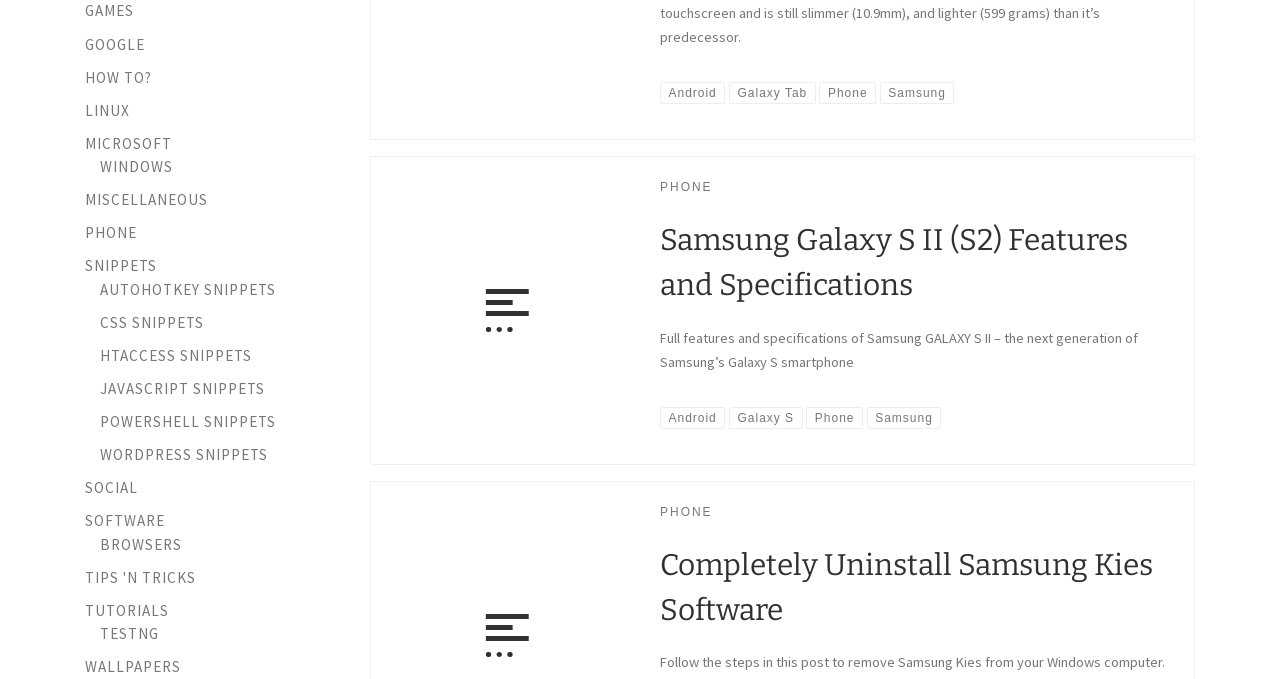Answer the question below with a single word or a brief phrase: 
What is the second link in the header?

PHONE